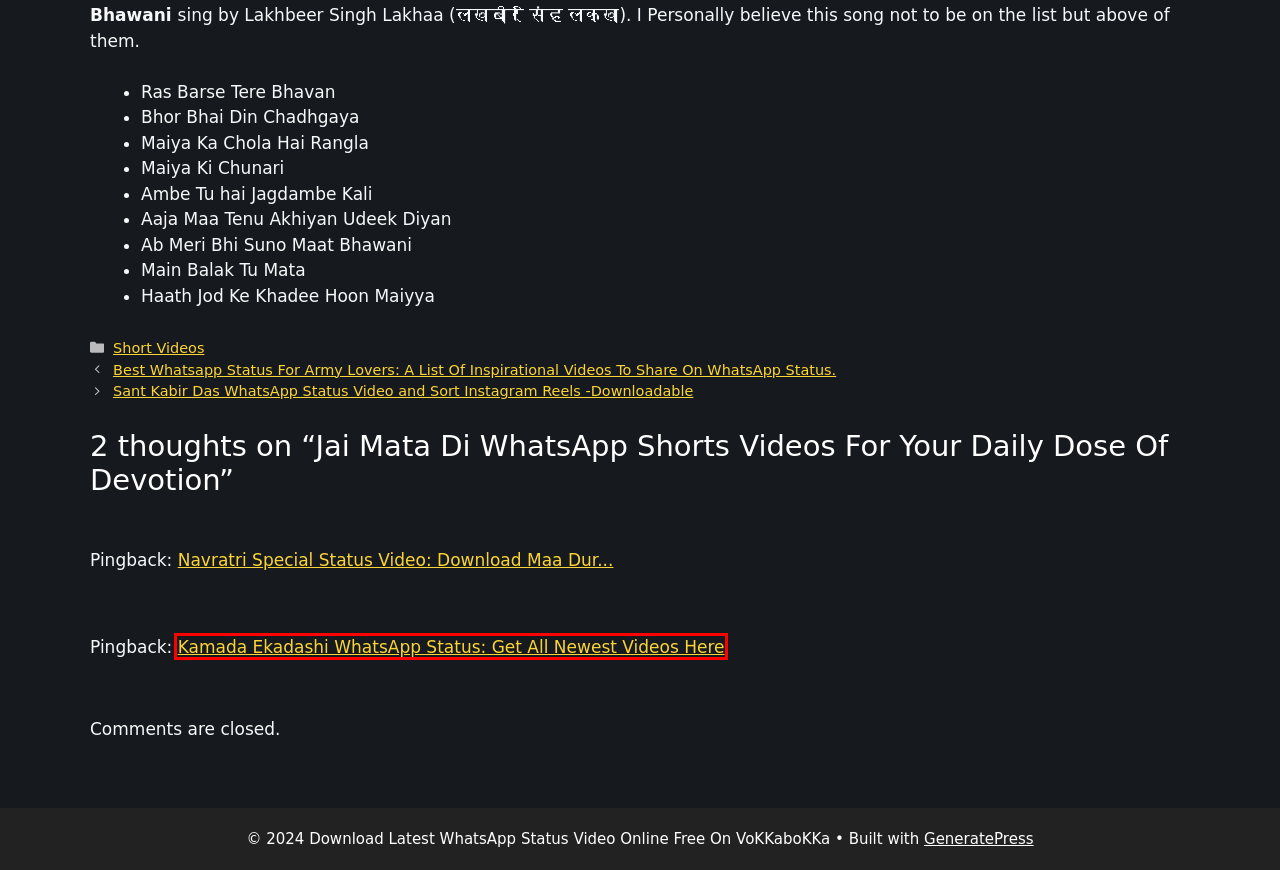You are given a screenshot of a webpage with a red rectangle bounding box. Choose the best webpage description that matches the new webpage after clicking the element in the bounding box. Here are the candidates:
A. Terms and Conditions – oKKaboKKa
B. Short Videos Archives - Download Latest WhatsApp Status Video Online Free On VoKKaboKKa
C. Kamada Ekadashi WhatsApp Status: Get All Newest Videos Here
D. Download Latest WhatsApp Status Video Online Free on VoKKaboKKa
E. About Us – oKKaboKKa
F. Army WhatsApp Status: 23+ Army Videos That Will Make You Proud And Inspire You
G. Sant Kabir Das Whatsapp Status Video Collection
H. Privacy Policy – oKKaboKKa

C